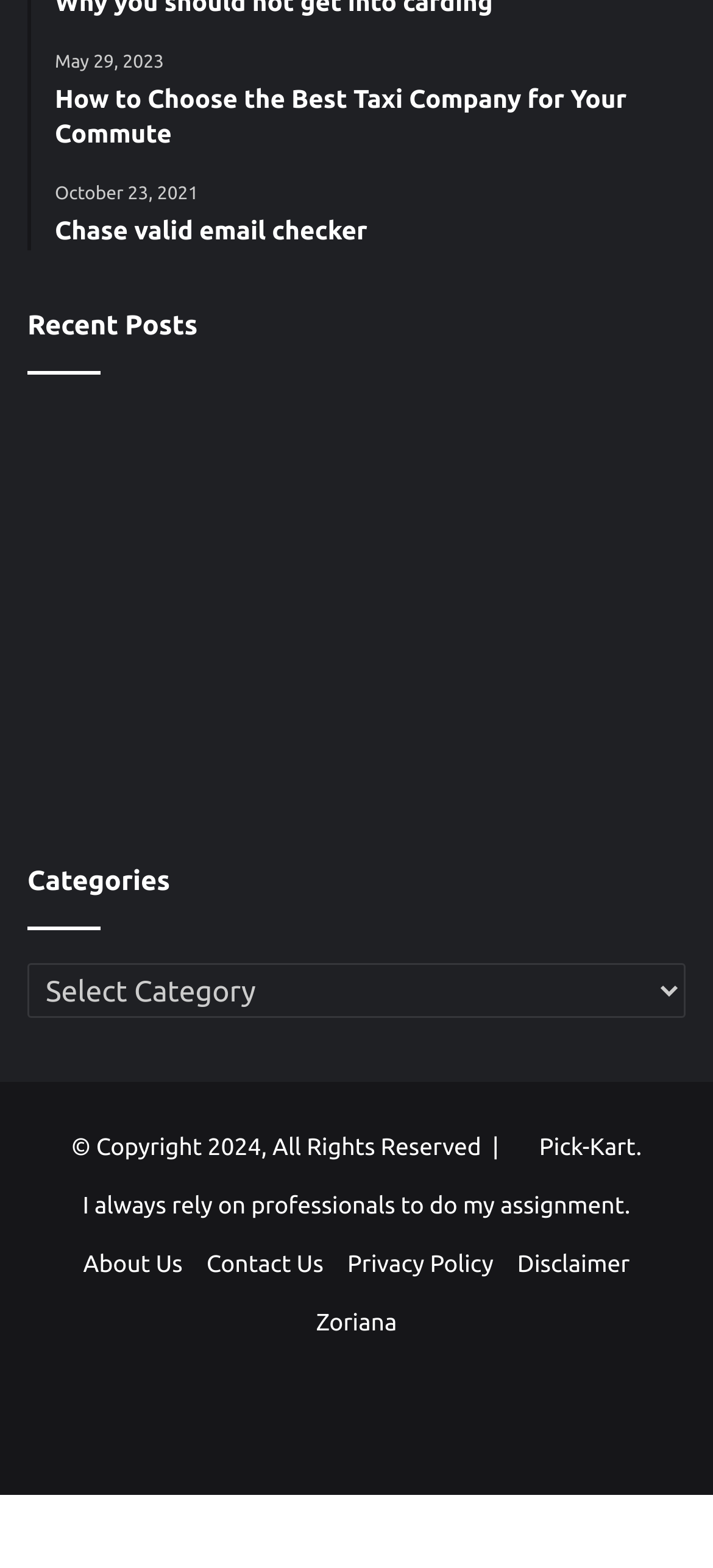Identify the bounding box coordinates for the element that needs to be clicked to fulfill this instruction: "Check the 'Recent Posts' section". Provide the coordinates in the format of four float numbers between 0 and 1: [left, top, right, bottom].

[0.038, 0.197, 0.277, 0.216]